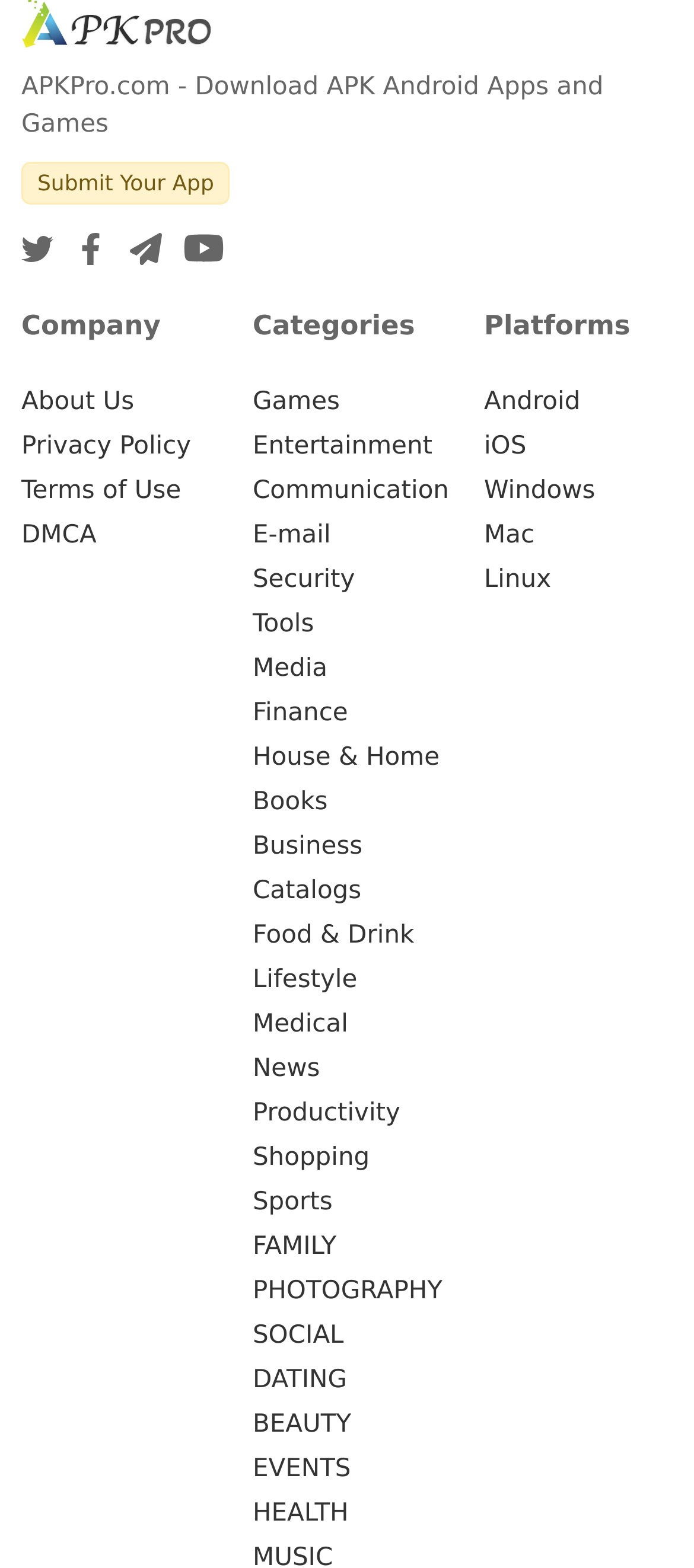Could you please study the image and provide a detailed answer to the question:
What is the company section about?

The company section is about 'About Us', which can be found in the link with ID 738. This link is located under the 'Company' StaticText element with ID 191.